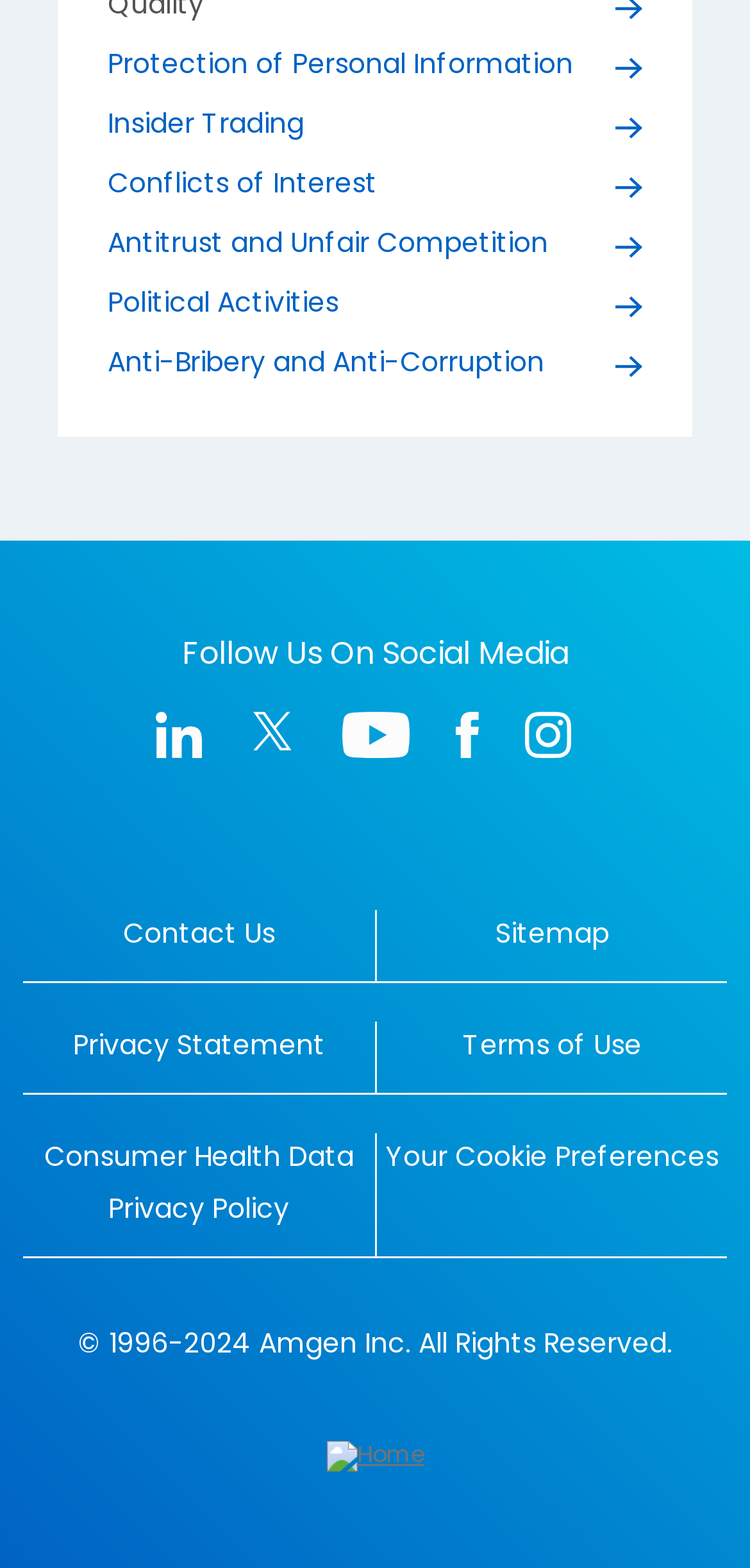Find the bounding box coordinates of the element's region that should be clicked in order to follow the given instruction: "Search for something". The coordinates should consist of four float numbers between 0 and 1, i.e., [left, top, right, bottom].

None